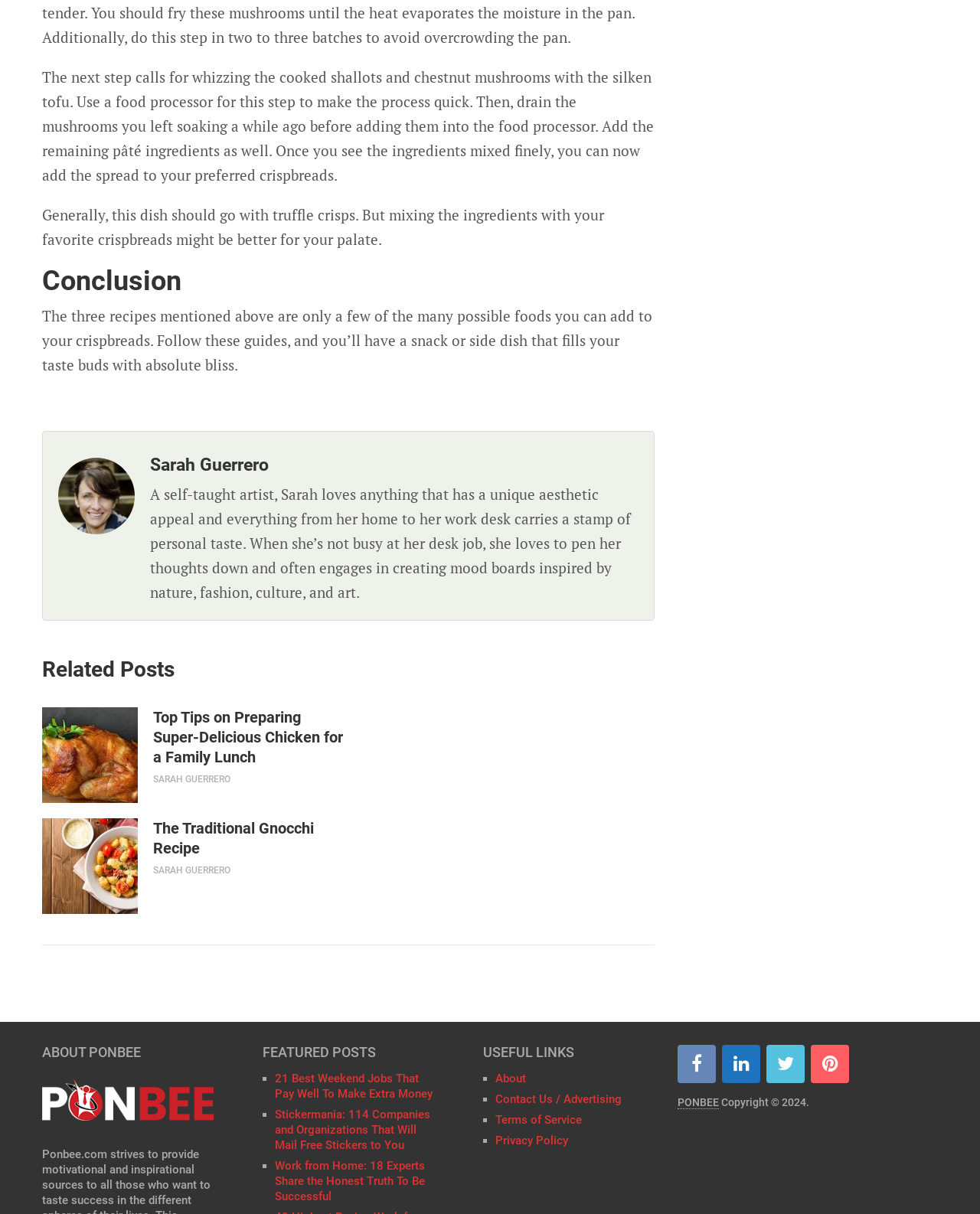Please determine the bounding box coordinates of the clickable area required to carry out the following instruction: "read the conclusion". The coordinates must be four float numbers between 0 and 1, represented as [left, top, right, bottom].

[0.043, 0.22, 0.668, 0.243]